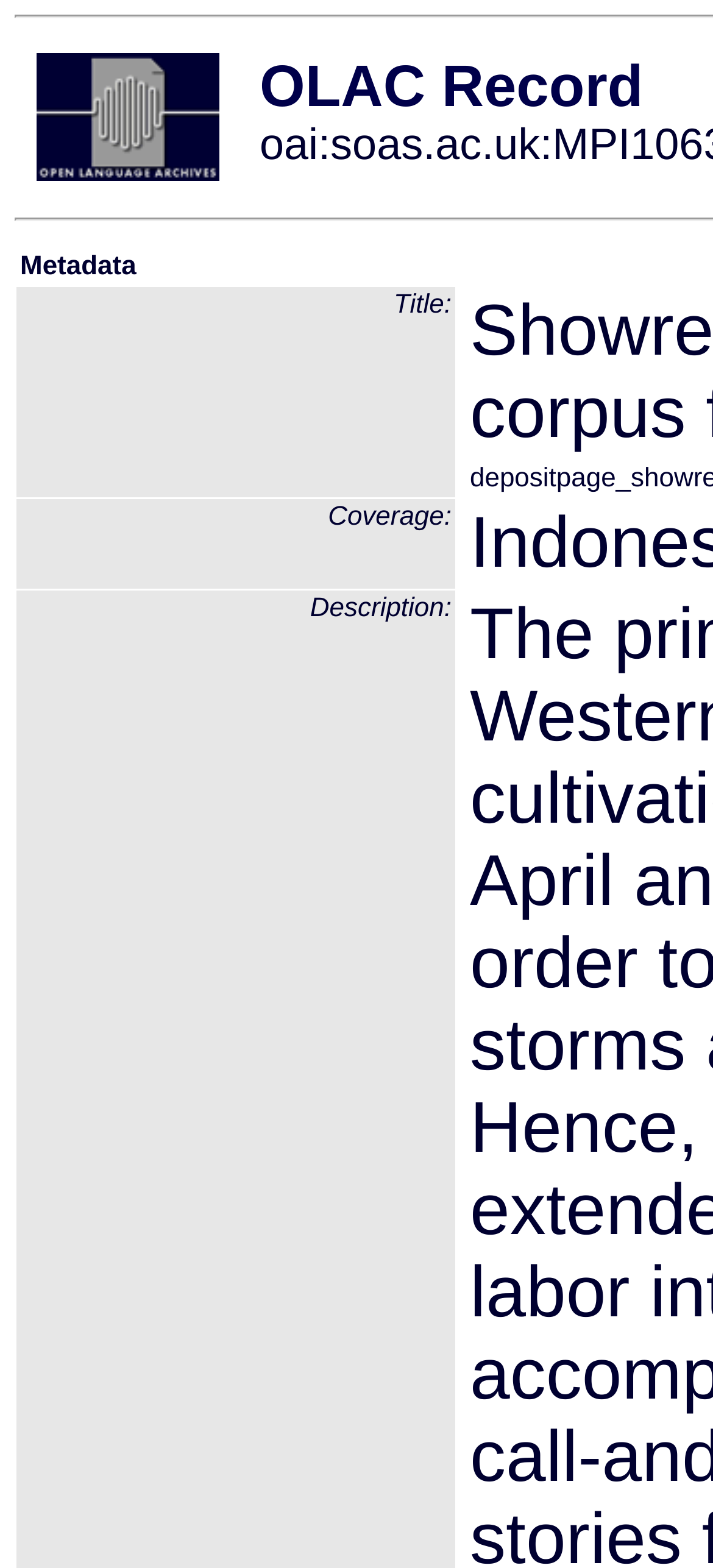How many gridcell elements are there?
Using the image, give a concise answer in the form of a single word or short phrase.

5